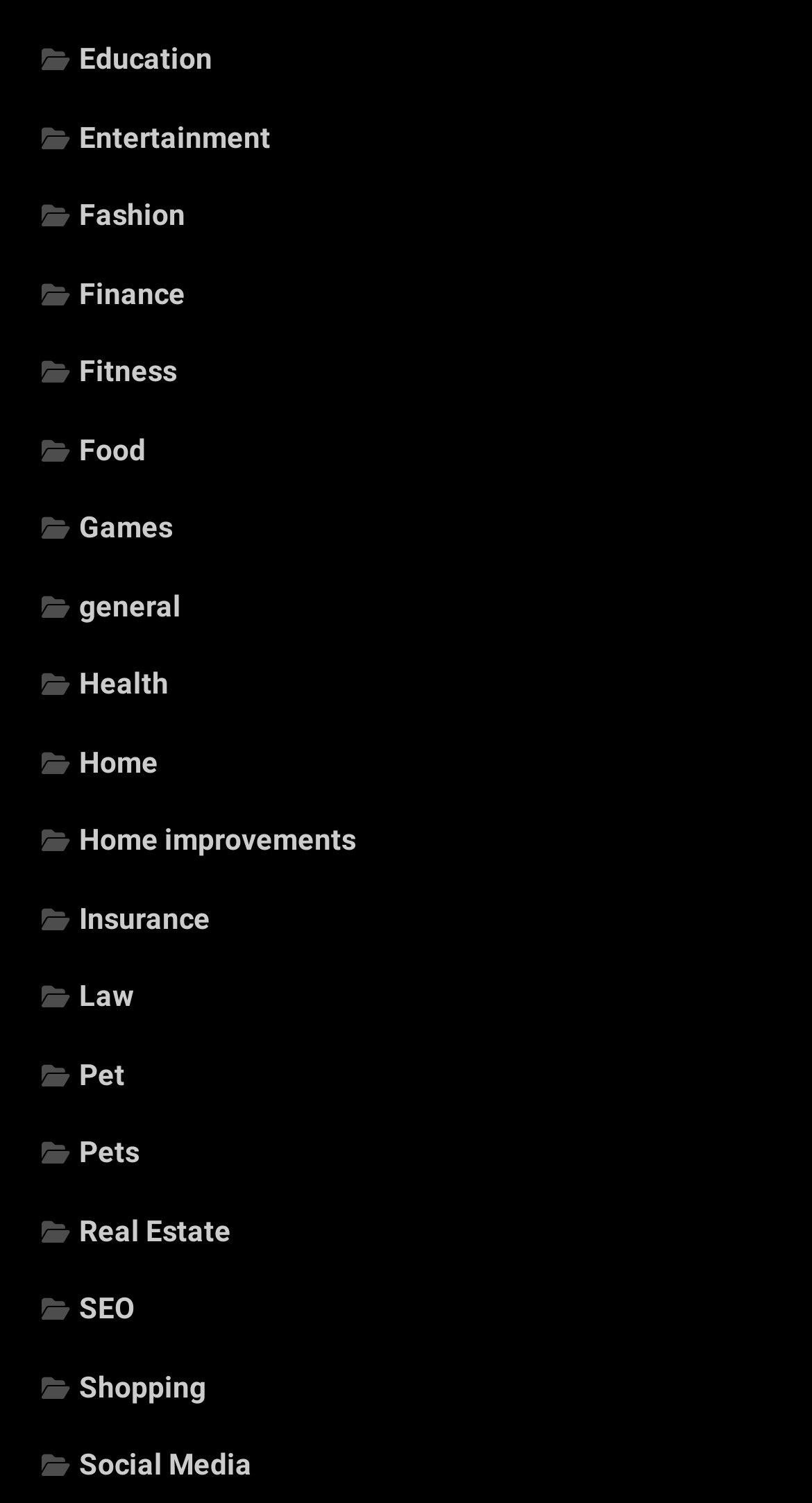What is the category below 'Finance'?
Examine the screenshot and reply with a single word or phrase.

Fitness